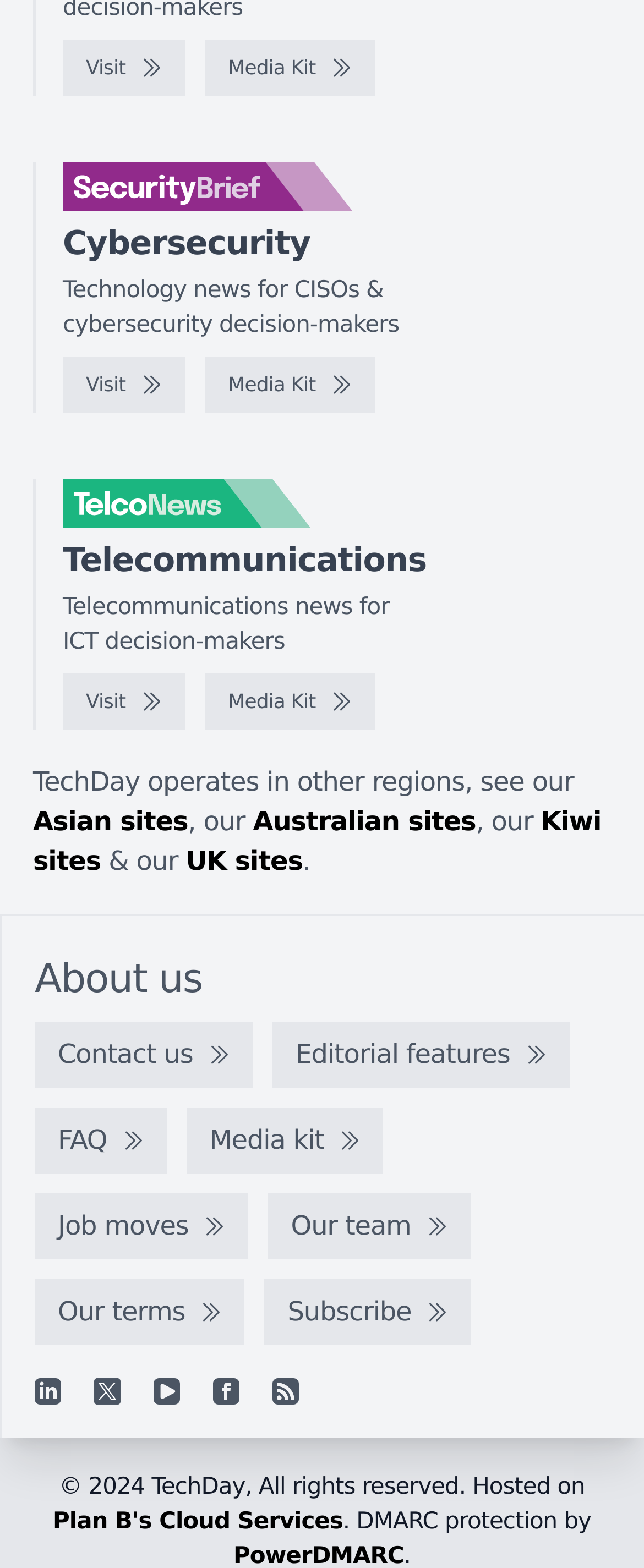Using the provided element description "August 17, 2022August 17, 2022", determine the bounding box coordinates of the UI element.

None